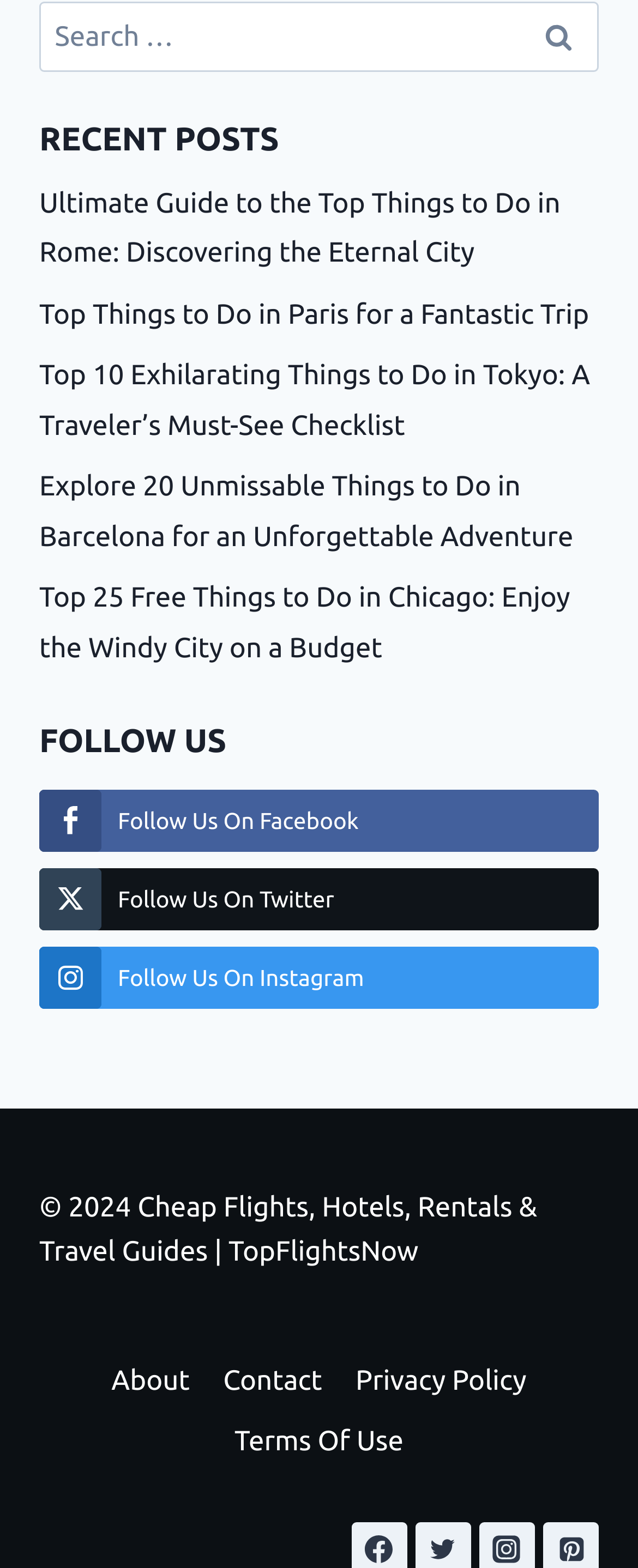Determine the bounding box coordinates of the region that needs to be clicked to achieve the task: "Go to the About page".

[0.149, 0.861, 0.324, 0.9]